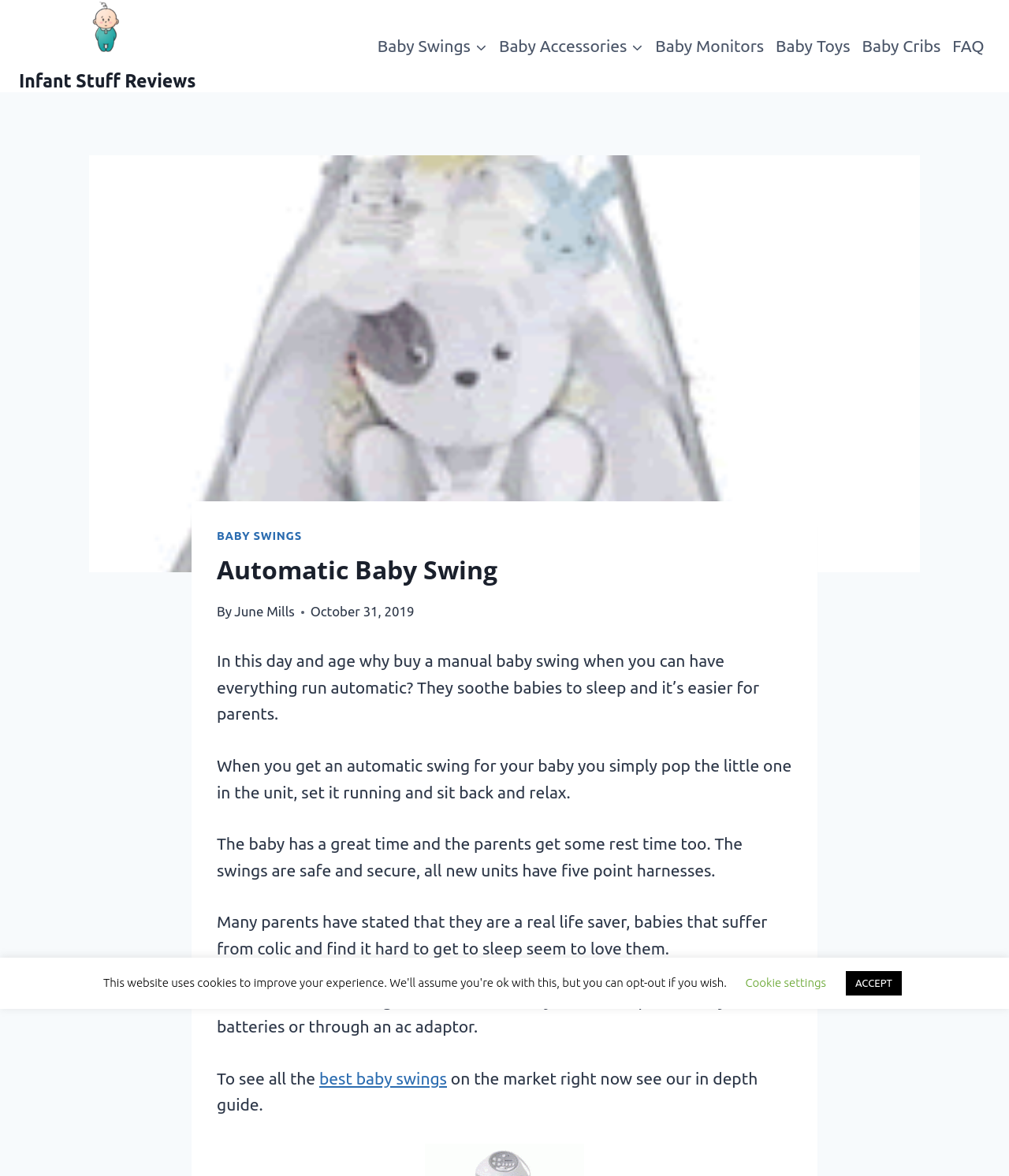Can you provide the bounding box coordinates for the element that should be clicked to implement the instruction: "Read the article about Automatic Baby Swing"?

[0.215, 0.468, 0.785, 0.5]